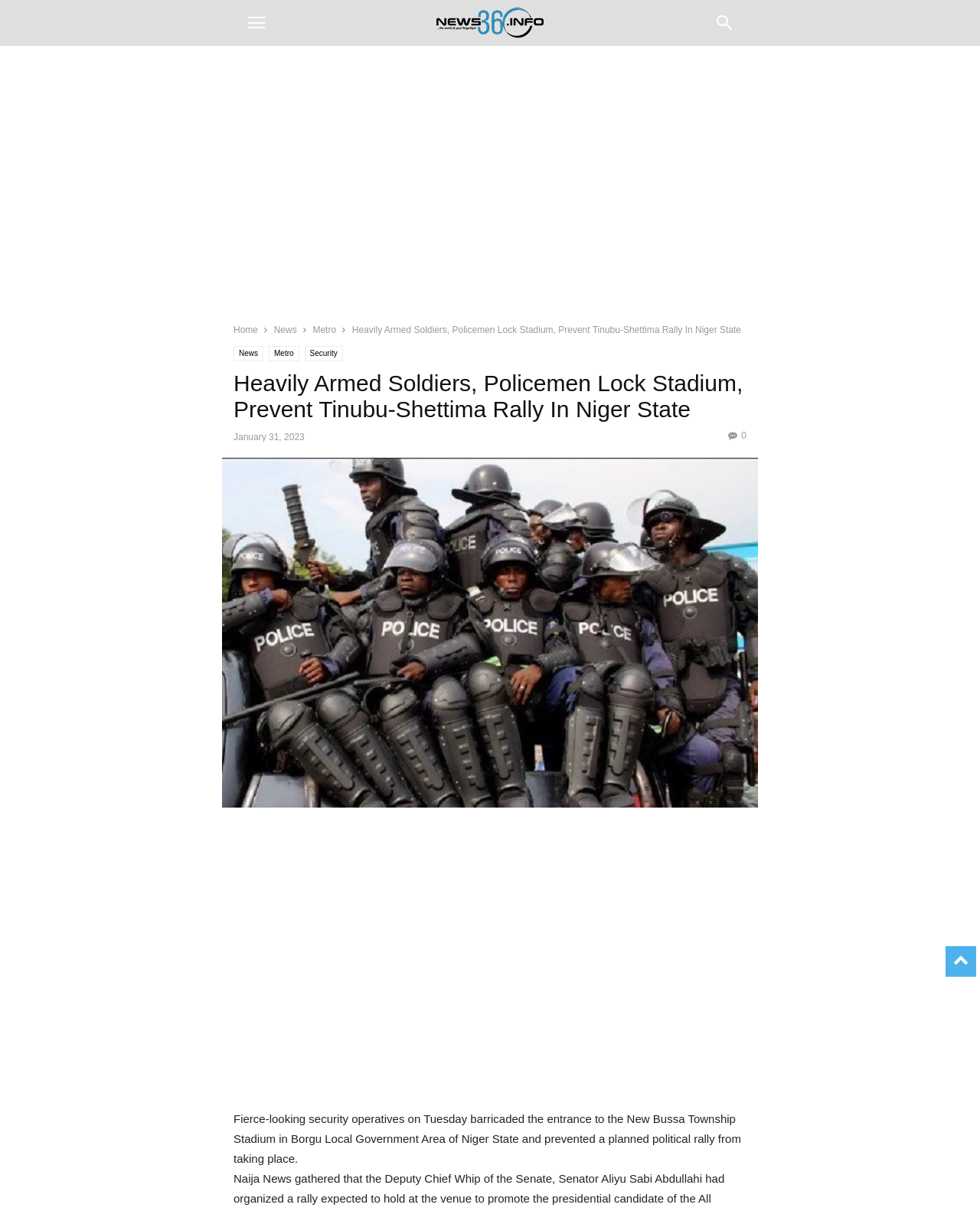Using the description: "News", determine the UI element's bounding box coordinates. Ensure the coordinates are in the format of four float numbers between 0 and 1, i.e., [left, top, right, bottom].

[0.279, 0.268, 0.303, 0.277]